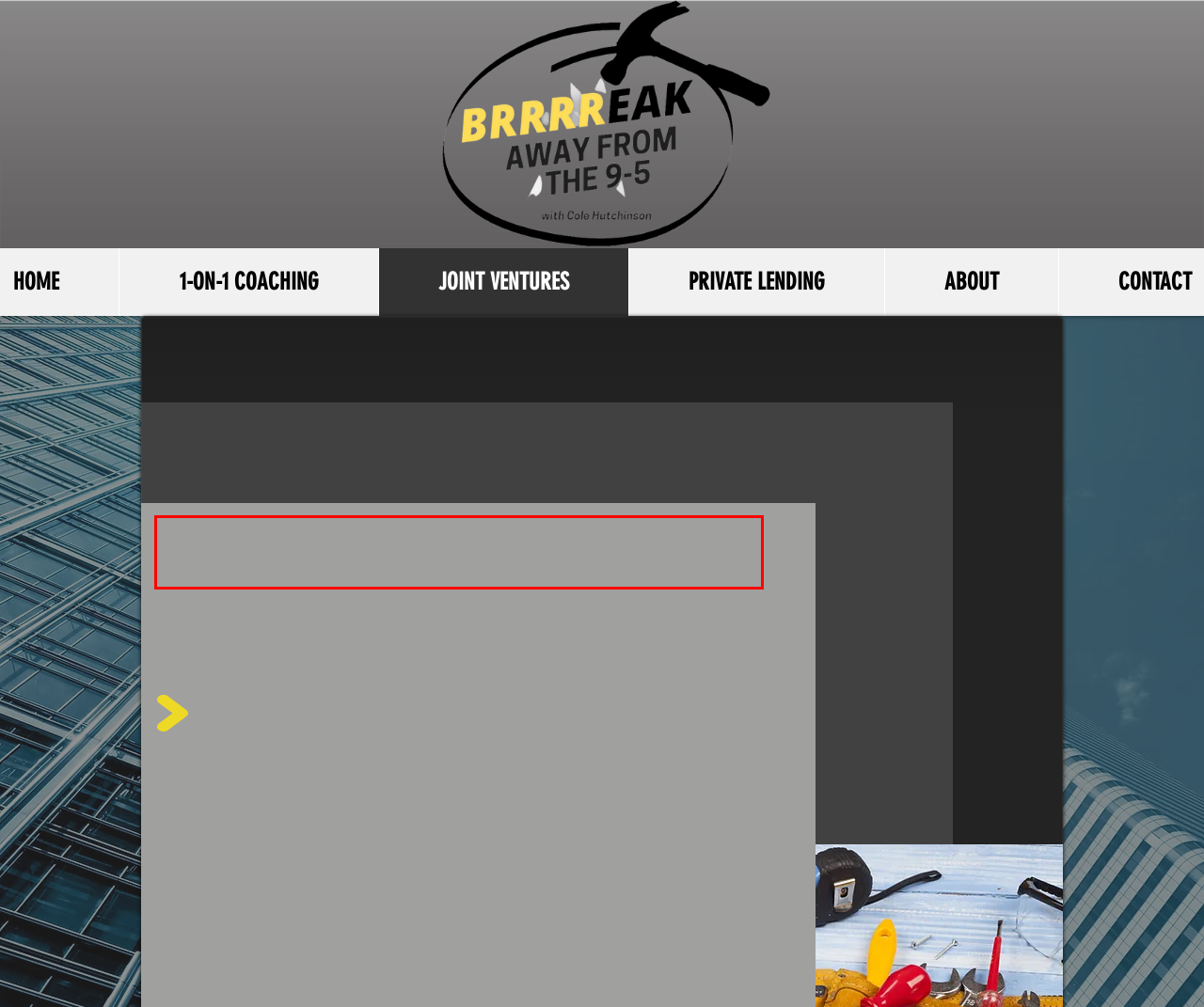Given the screenshot of the webpage, identify the red bounding box, and recognize the text content inside that red bounding box.

If you are looking to invest some money in real estate, create those higher returns while being hands off OR learn the process along the way then this joint venture opportunity might just be for you.